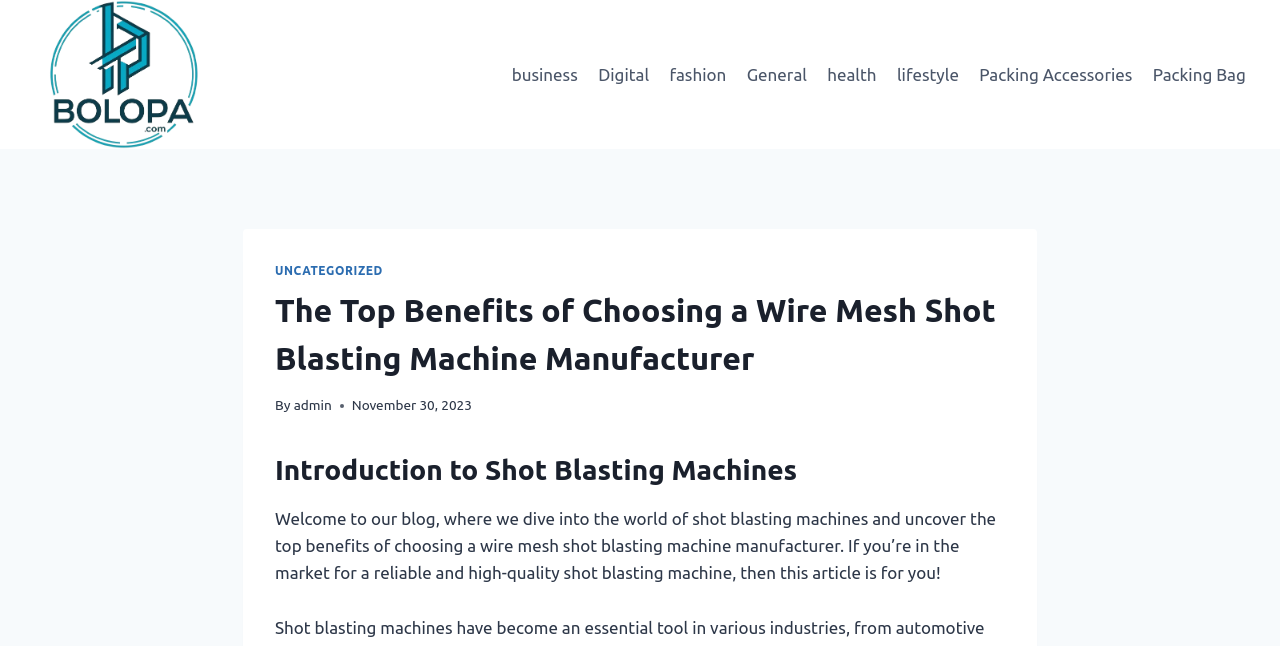Give a short answer to this question using one word or a phrase:
What is the category of the article?

UNCATEGORIZED